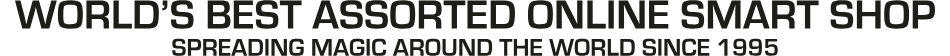What does the online shop pride itself on?
Using the information from the image, answer the question thoroughly.

The image prominently displays the phrase 'WORLD'S BEST ASSORTED ONLINE SMART SHOP', conveying a sense of pride and expertise in a vast selection of products.